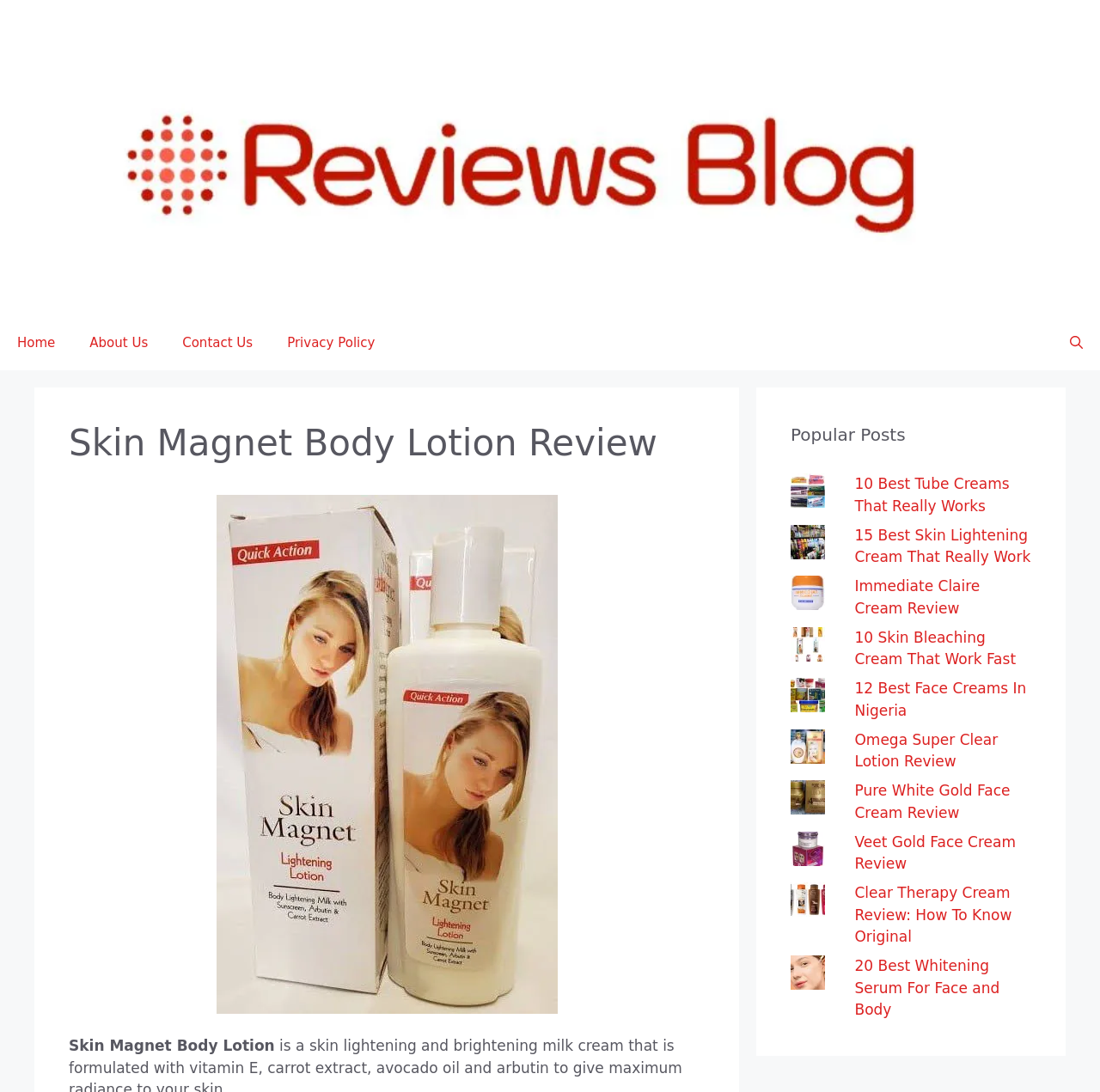Can you find the bounding box coordinates for the UI element given this description: "Home"? Provide the coordinates as four float numbers between 0 and 1: [left, top, right, bottom].

[0.0, 0.289, 0.066, 0.339]